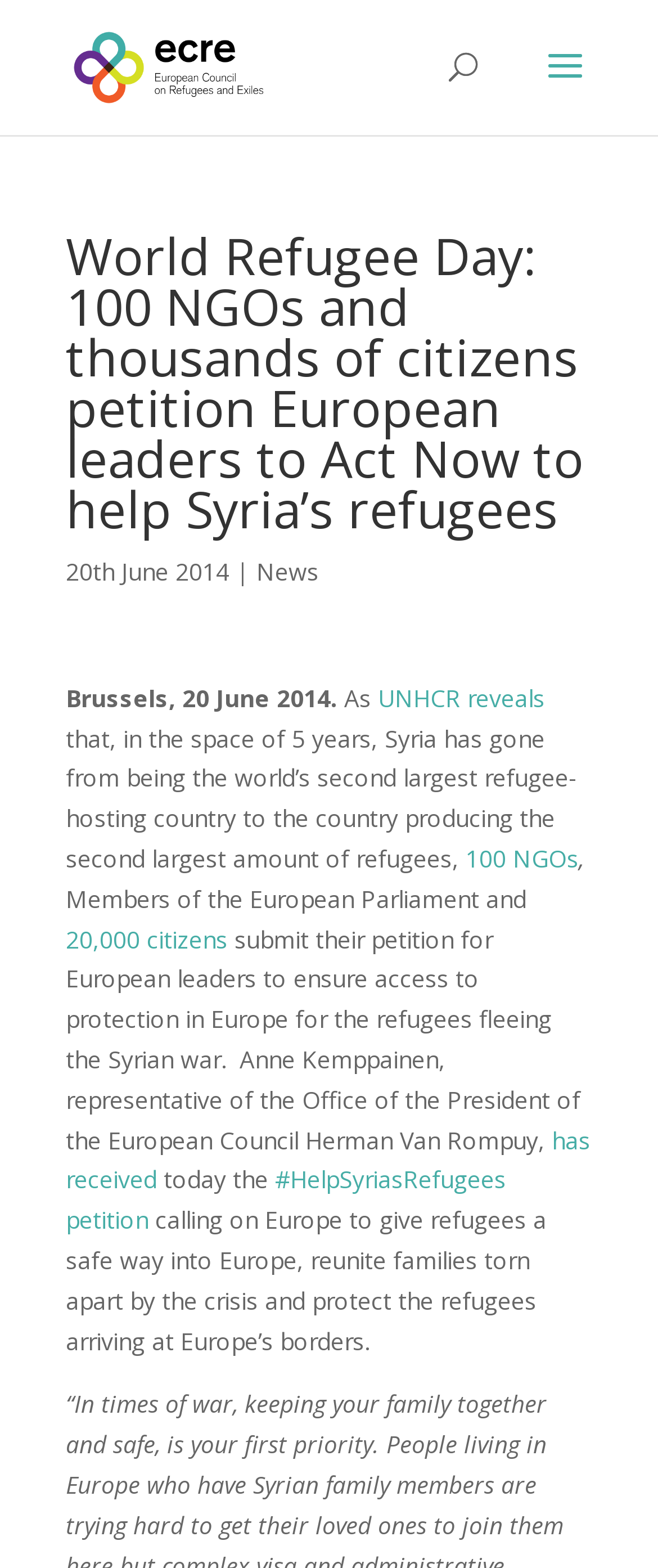Please find and report the bounding box coordinates of the element to click in order to perform the following action: "search for something". The coordinates should be expressed as four float numbers between 0 and 1, in the format [left, top, right, bottom].

[0.5, 0.0, 0.9, 0.001]